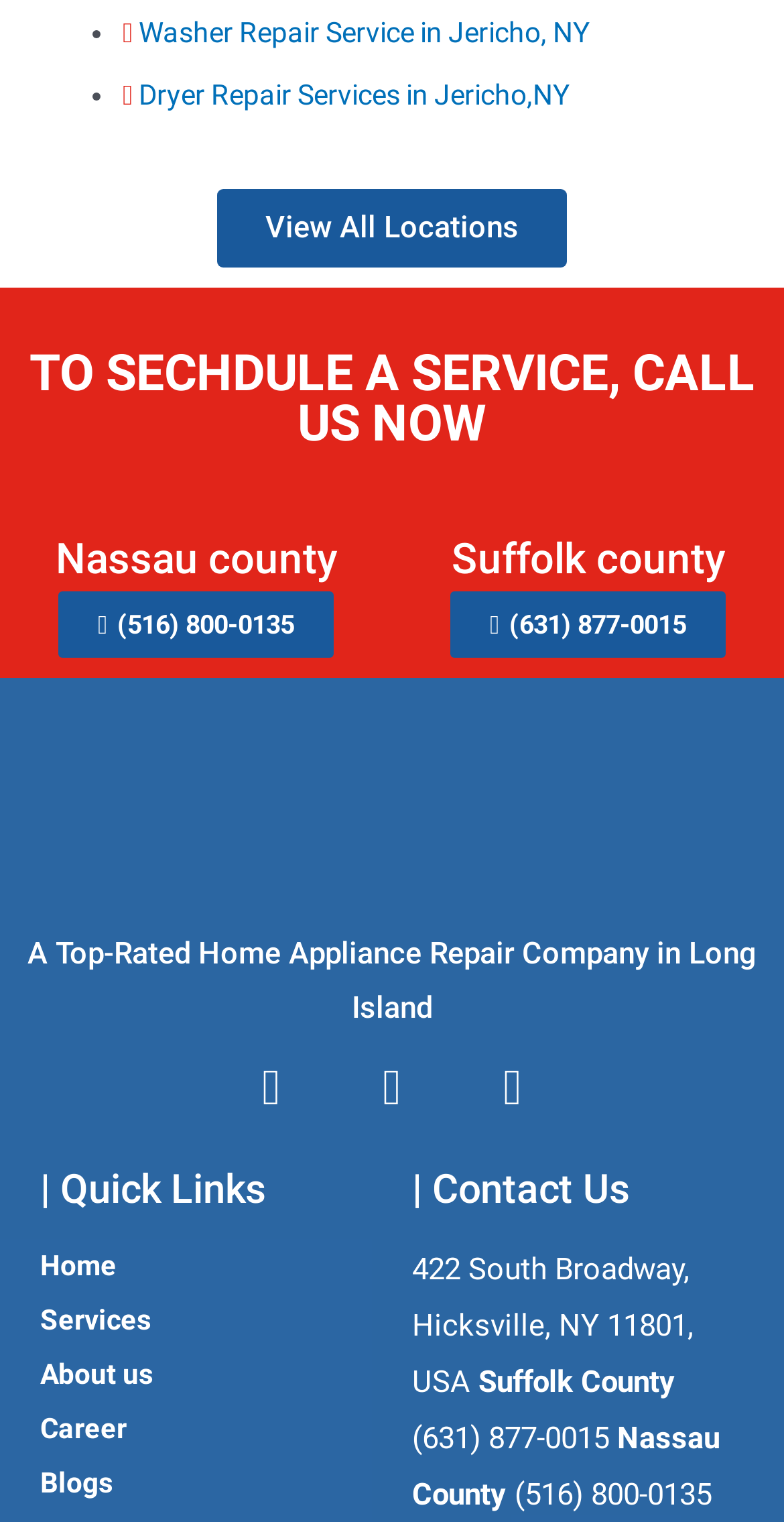Consider the image and give a detailed and elaborate answer to the question: 
What is the name of the company?

I found the name of the company by looking at the StaticText element with the text 'A Top-Rated Home Appliance Repair Company in Long Island'.